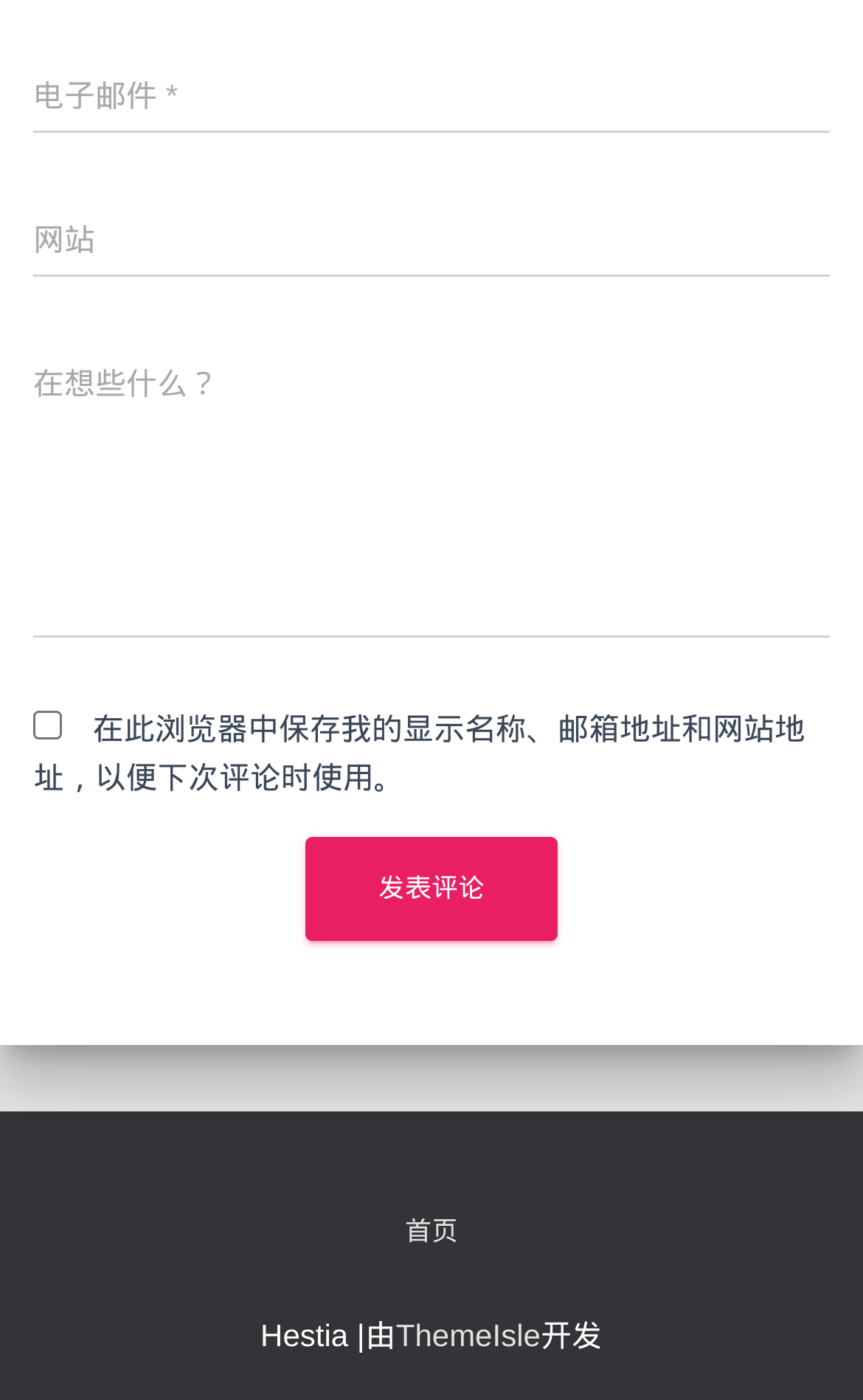How many textboxes are there on this webpage?
Answer with a single word or phrase by referring to the visual content.

3